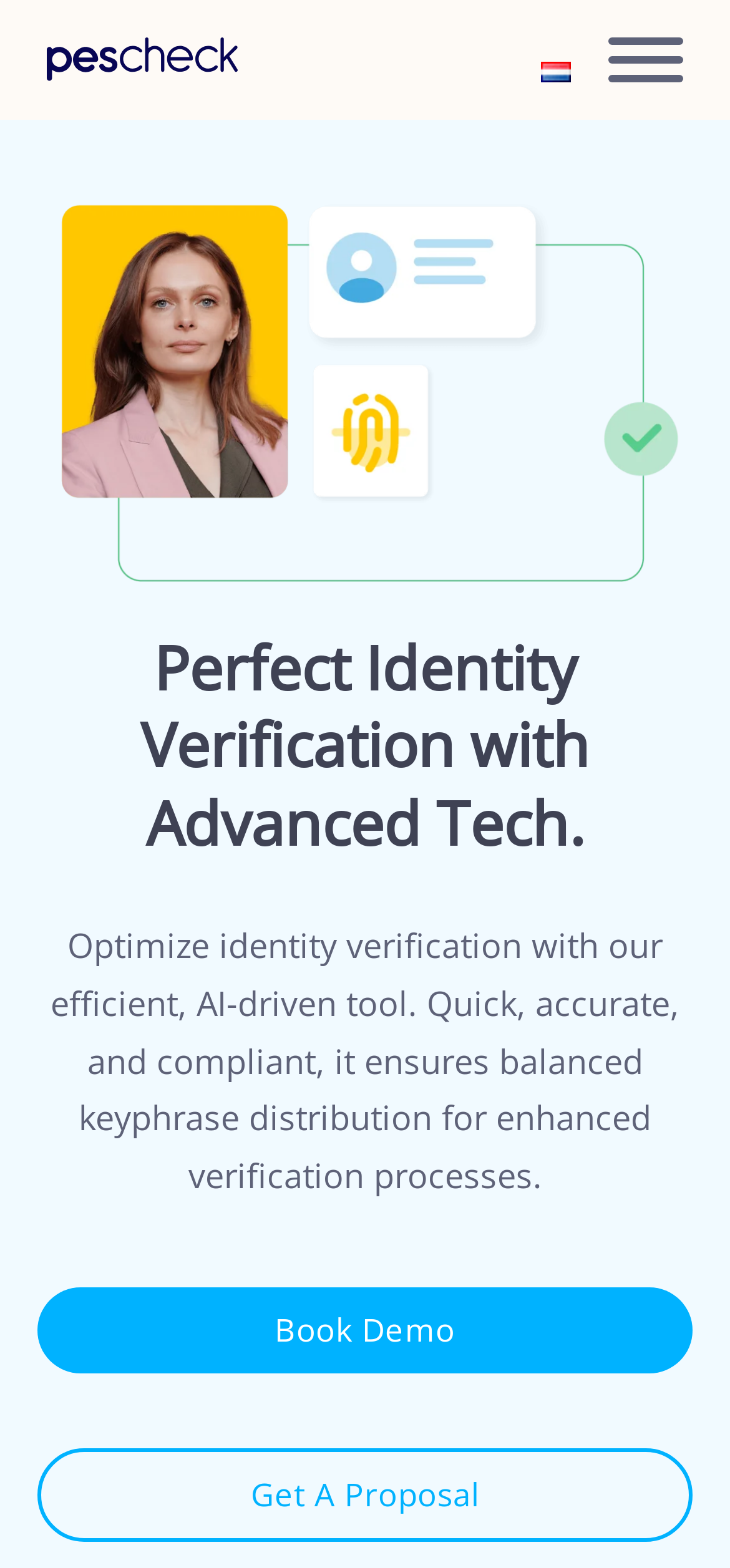Extract the bounding box coordinates for the described element: "aria-label="Open"". The coordinates should be represented as four float numbers between 0 and 1: [left, top, right, bottom].

[0.833, 0.024, 0.936, 0.053]